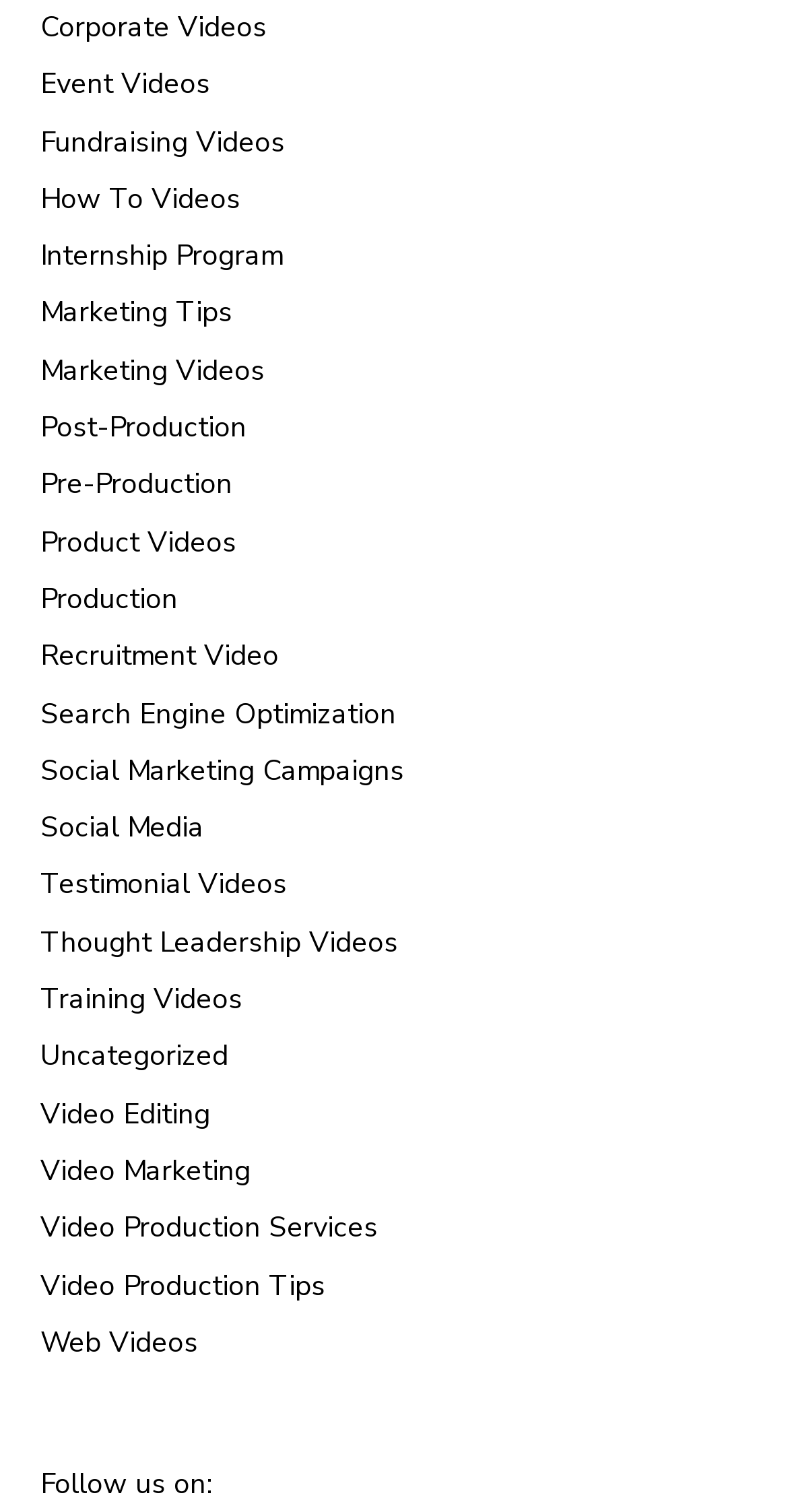Using the elements shown in the image, answer the question comprehensively: Is there a video category for 'Search Engine Optimization'?

I searched the list of links on the webpage and found that there is a link for 'Search Engine Optimization', which is the 10th link.